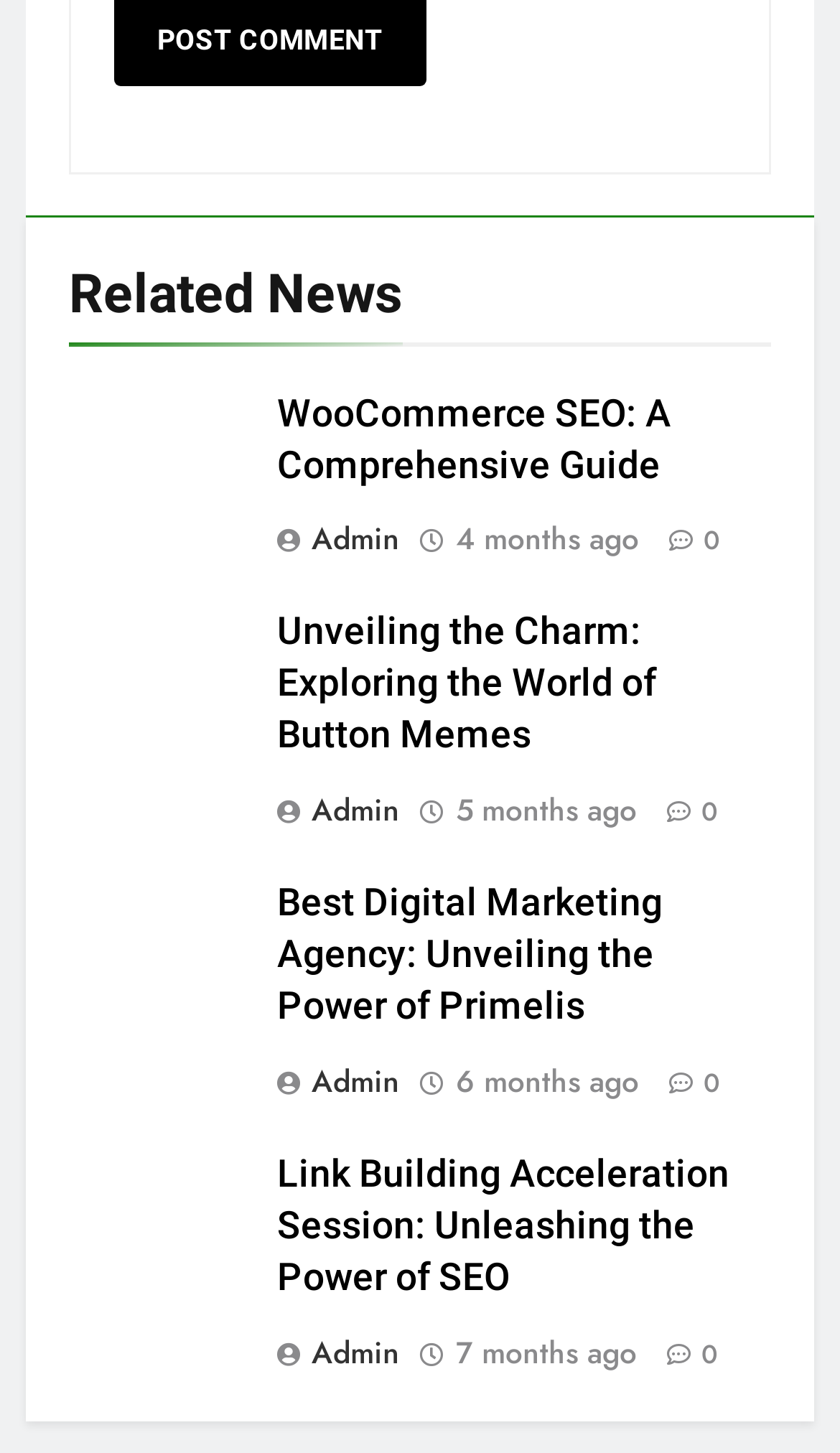Please determine the bounding box coordinates of the element's region to click in order to carry out the following instruction: "view WooCommerce SEO article". The coordinates should be four float numbers between 0 and 1, i.e., [left, top, right, bottom].

[0.329, 0.269, 0.799, 0.334]